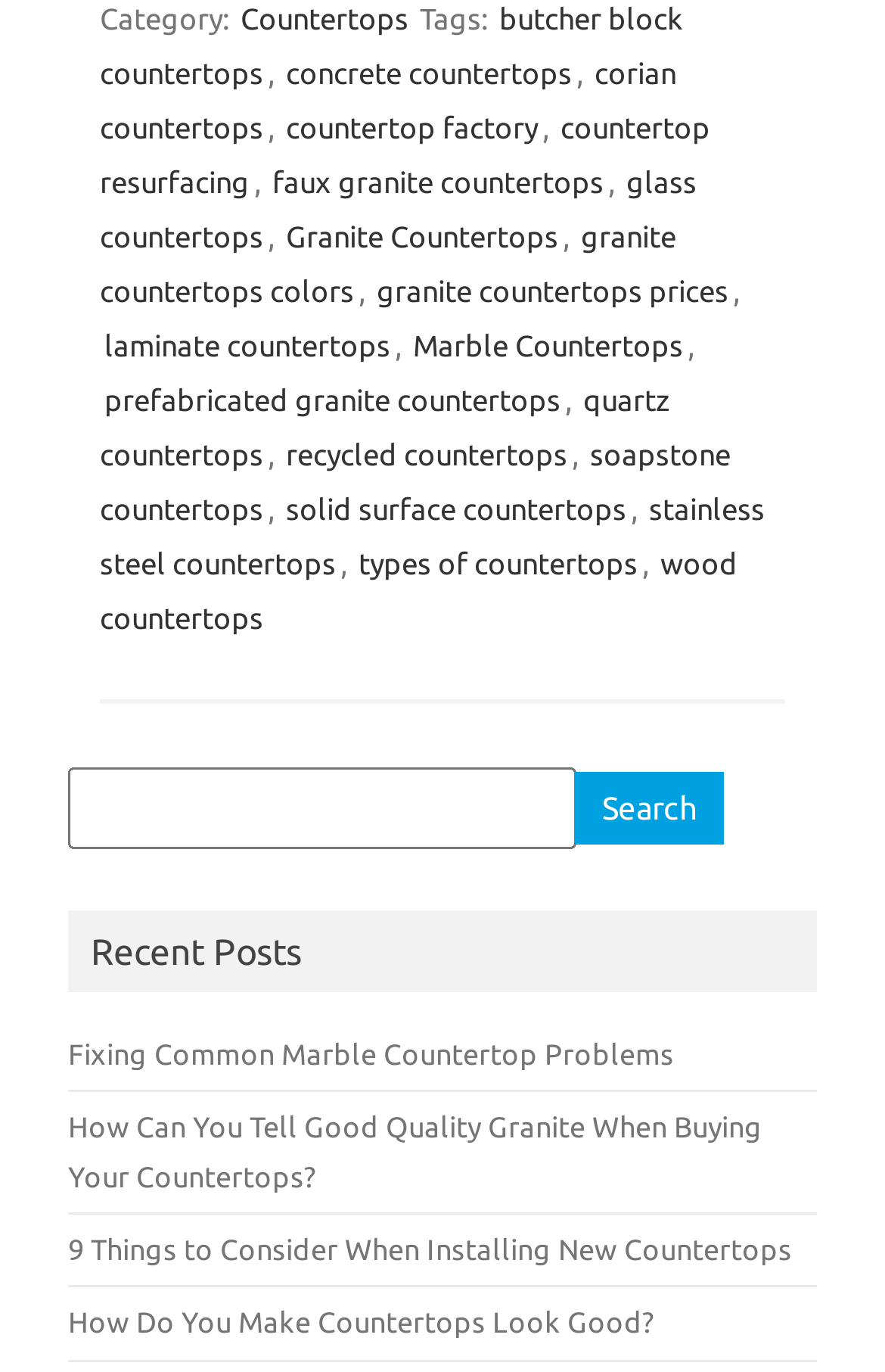Locate the bounding box coordinates of the area to click to fulfill this instruction: "Explore quartz countertops". The bounding box should be presented as four float numbers between 0 and 1, in the order [left, top, right, bottom].

[0.113, 0.276, 0.756, 0.346]